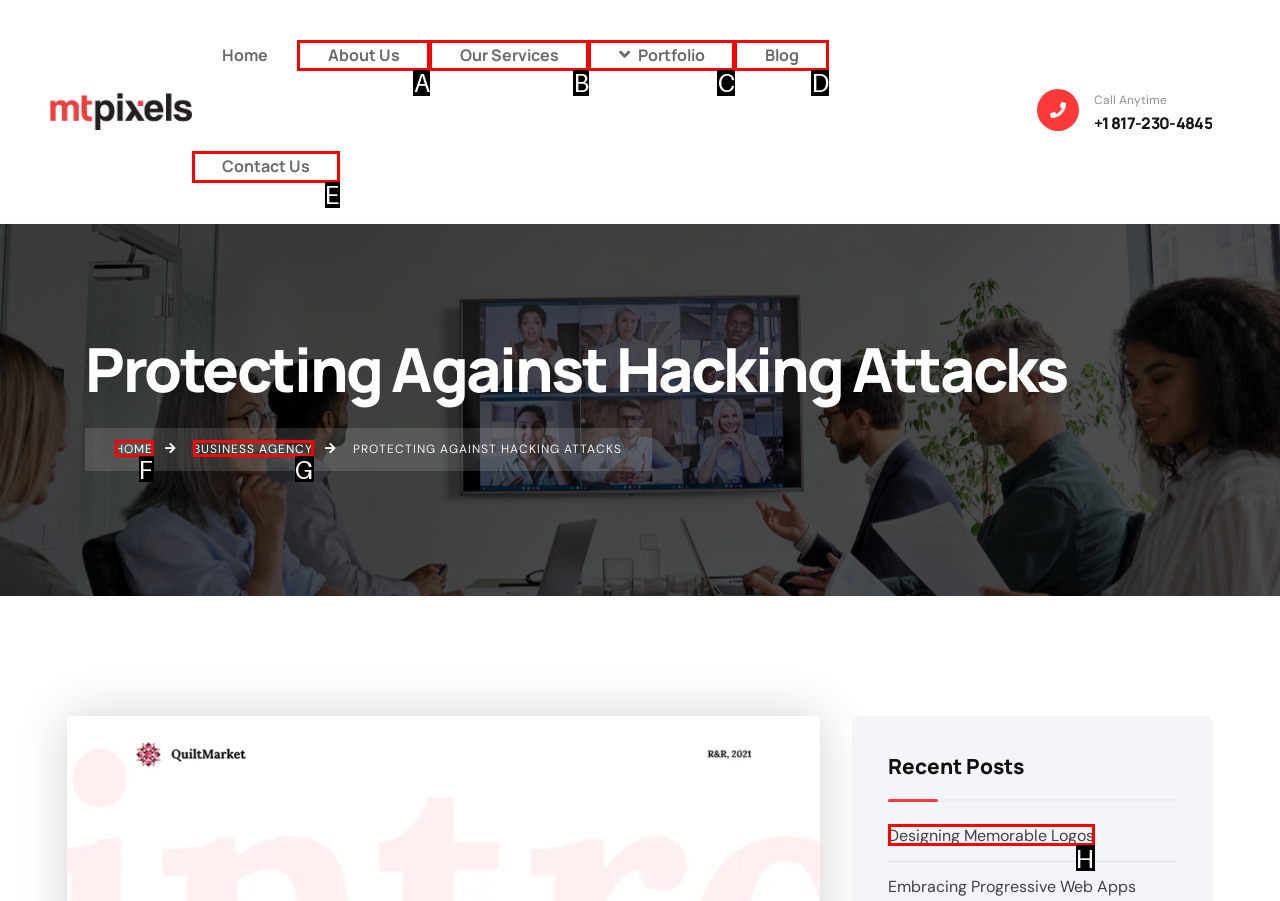Find the correct option to complete this instruction: contact us. Reply with the corresponding letter.

E